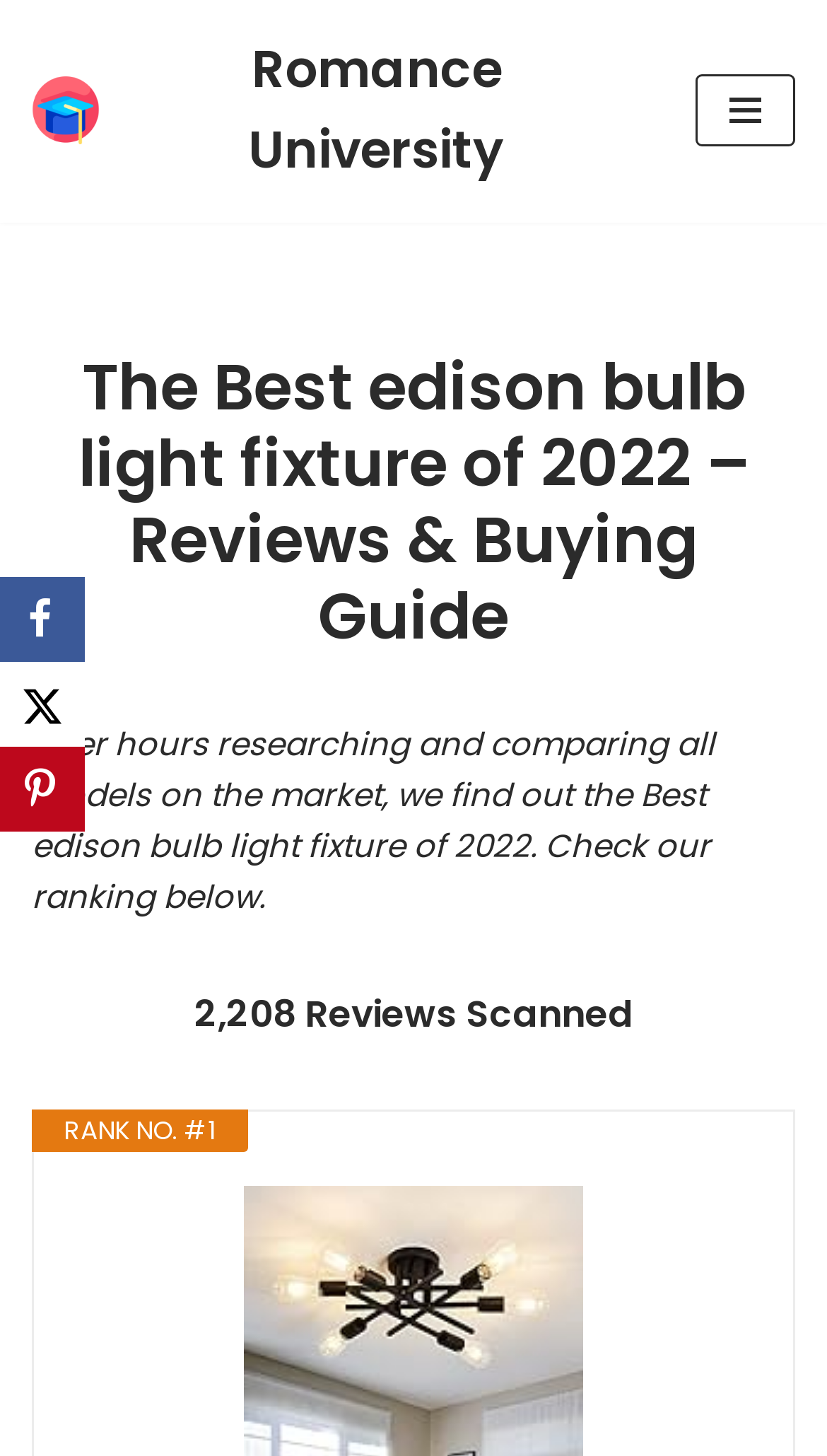How many reviews were scanned for this ranking?
Answer the question with detailed information derived from the image.

The webpage contains a static text element that states '2,208 Reviews Scanned', which suggests that the ranking is based on an analysis of over 2,000 reviews.